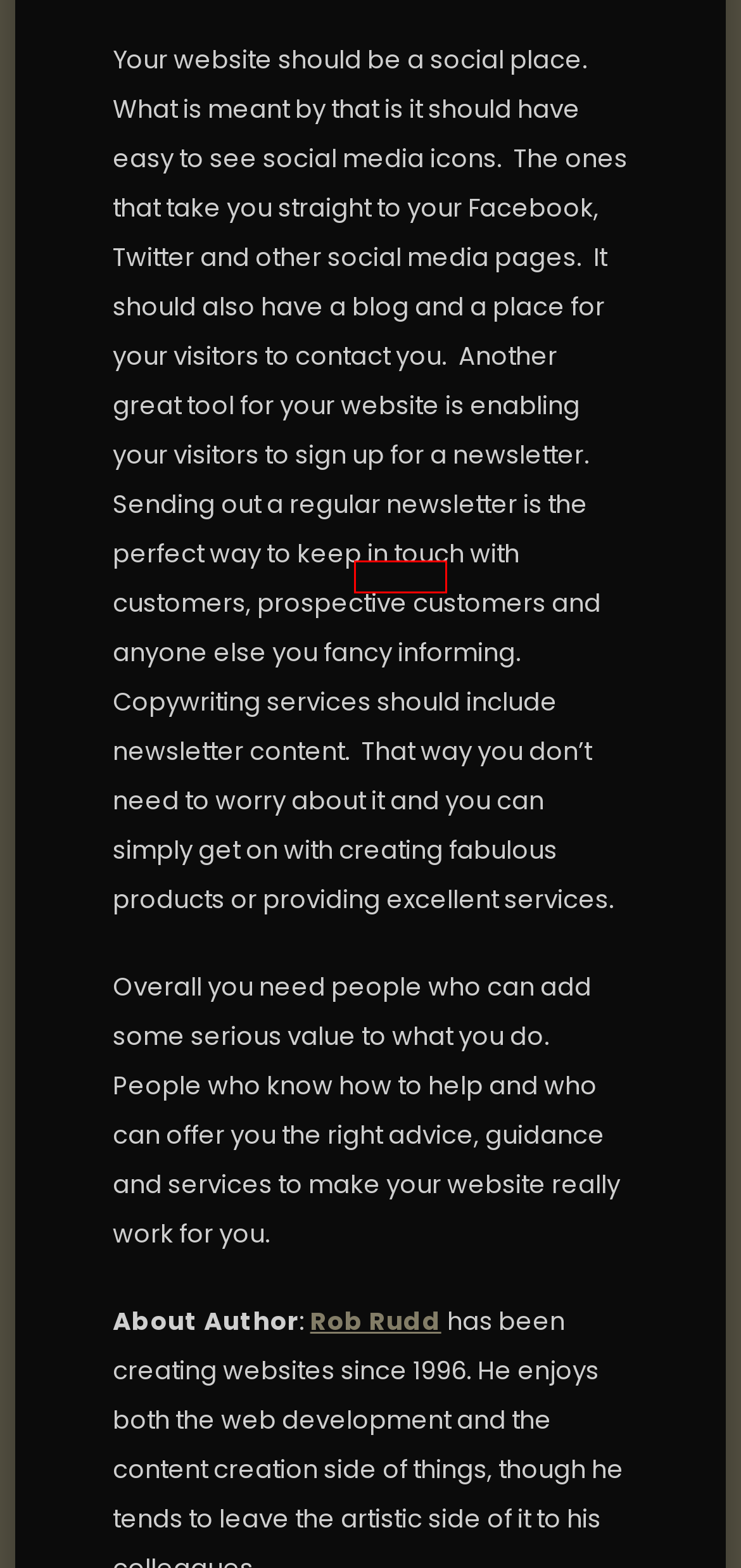You have a screenshot of a webpage with a red bounding box around an element. Select the webpage description that best matches the new webpage after clicking the element within the red bounding box. Here are the descriptions:
A. TechnoGiants: Disclaimer of Weblog
B. Looking For Web Hosts With Low Downtime? Try These Ideas!
C. Website - TechnoGiants
D. wordpress - TechnoGiants
E. The Top 5 SEO Tips for eCommerce Sites
F. web design - TechnoGiants
G. TechnoGiants: Daily Free Giveaways, Software Giveaway
H. SEO Content Writing: 7 Methods to Avoid Keyword Stuffing

C